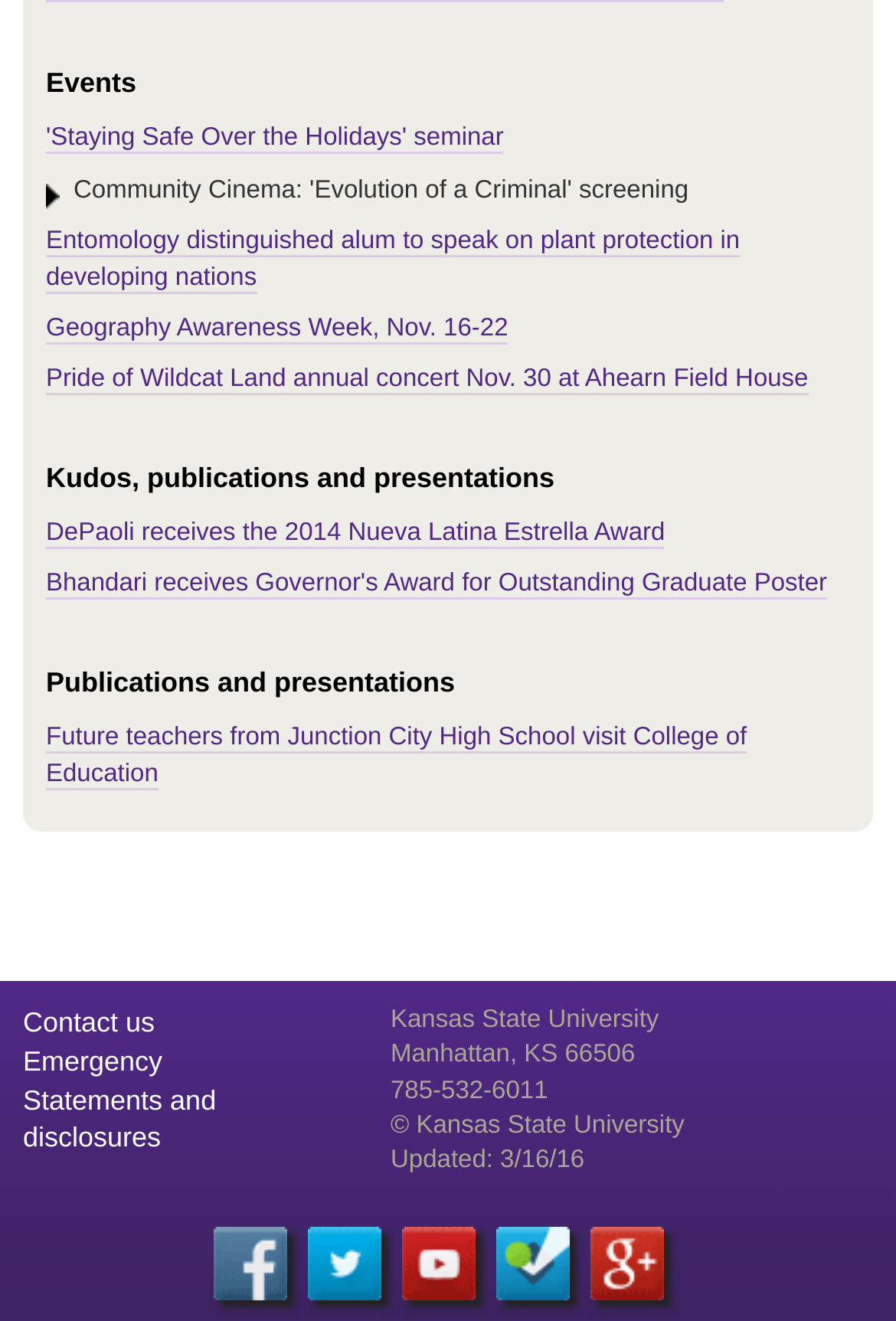Calculate the bounding box coordinates for the UI element based on the following description: "Geography Awareness Week, Nov. 16-22". Ensure the coordinates are four float numbers between 0 and 1, i.e., [left, top, right, bottom].

[0.051, 0.238, 0.567, 0.261]